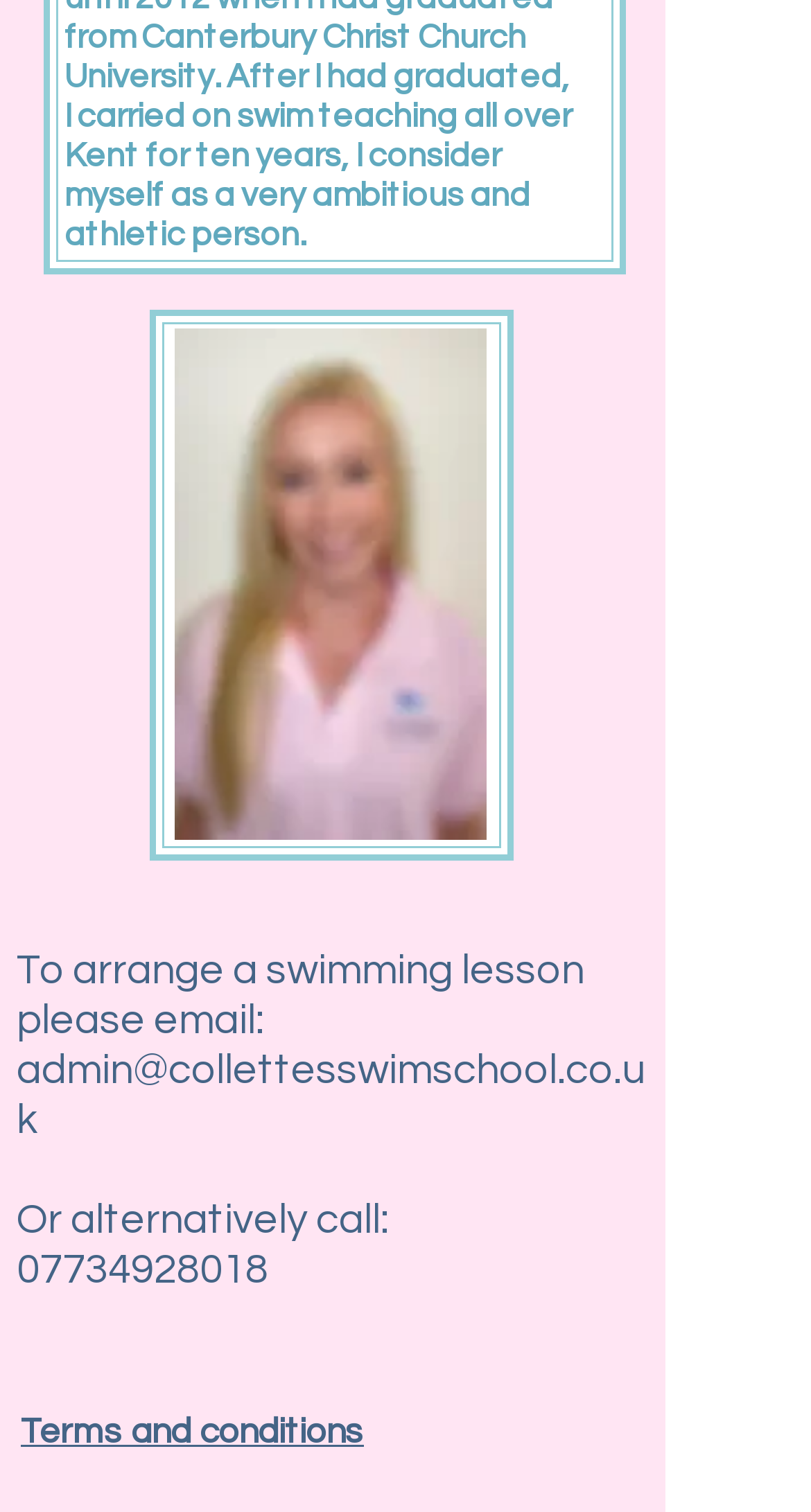Reply to the question with a single word or phrase:
How many social media platforms are listed?

3